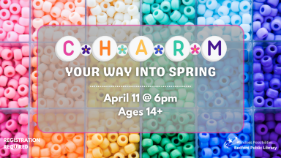Please reply to the following question with a single word or a short phrase:
Is registration required for the workshop?

Yes